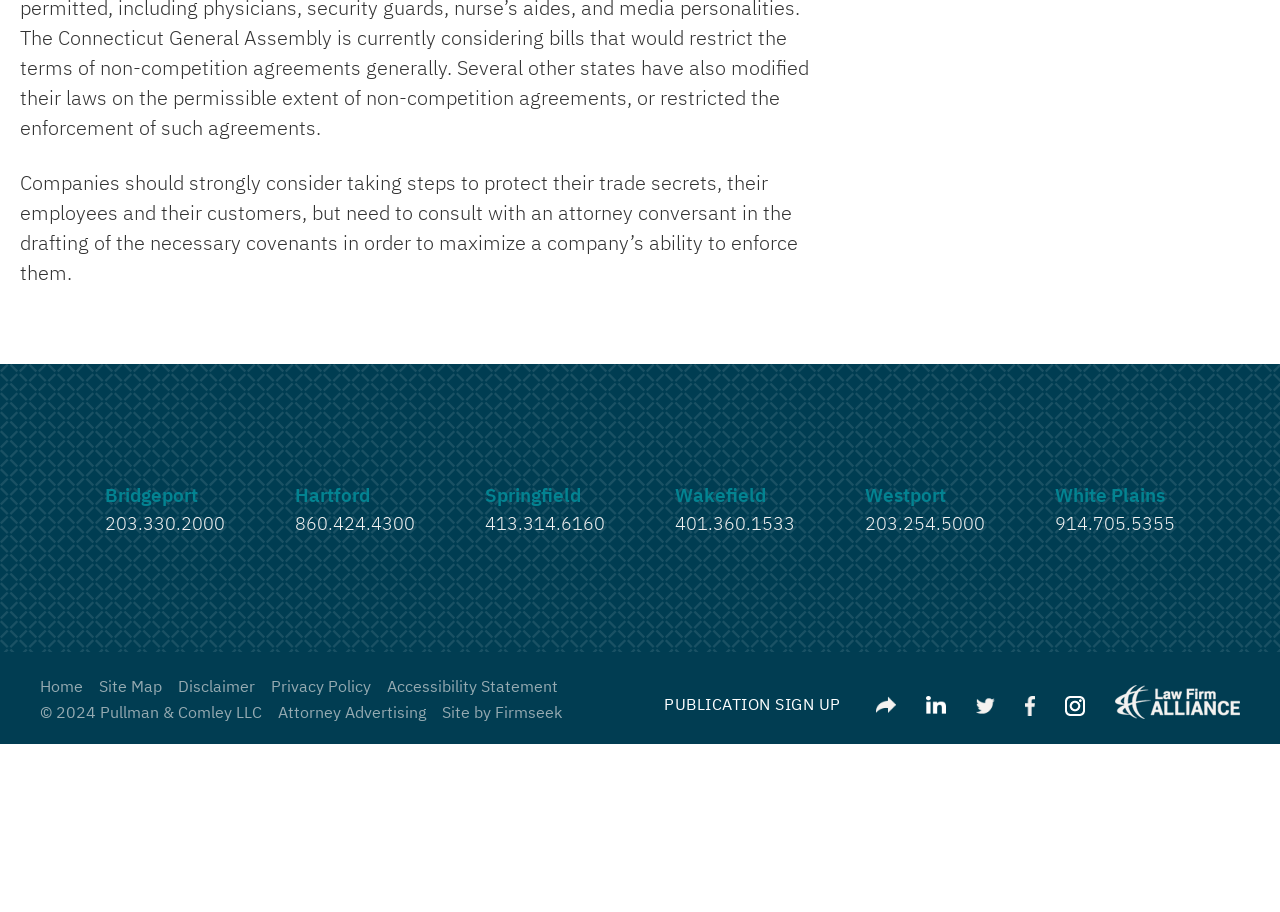How many office locations are listed?
Give a detailed and exhaustive answer to the question.

By examining the links on the webpage, I count six office locations listed: Bridgeport, Hartford, Springfield, Wakefield, Westport, and White Plains.